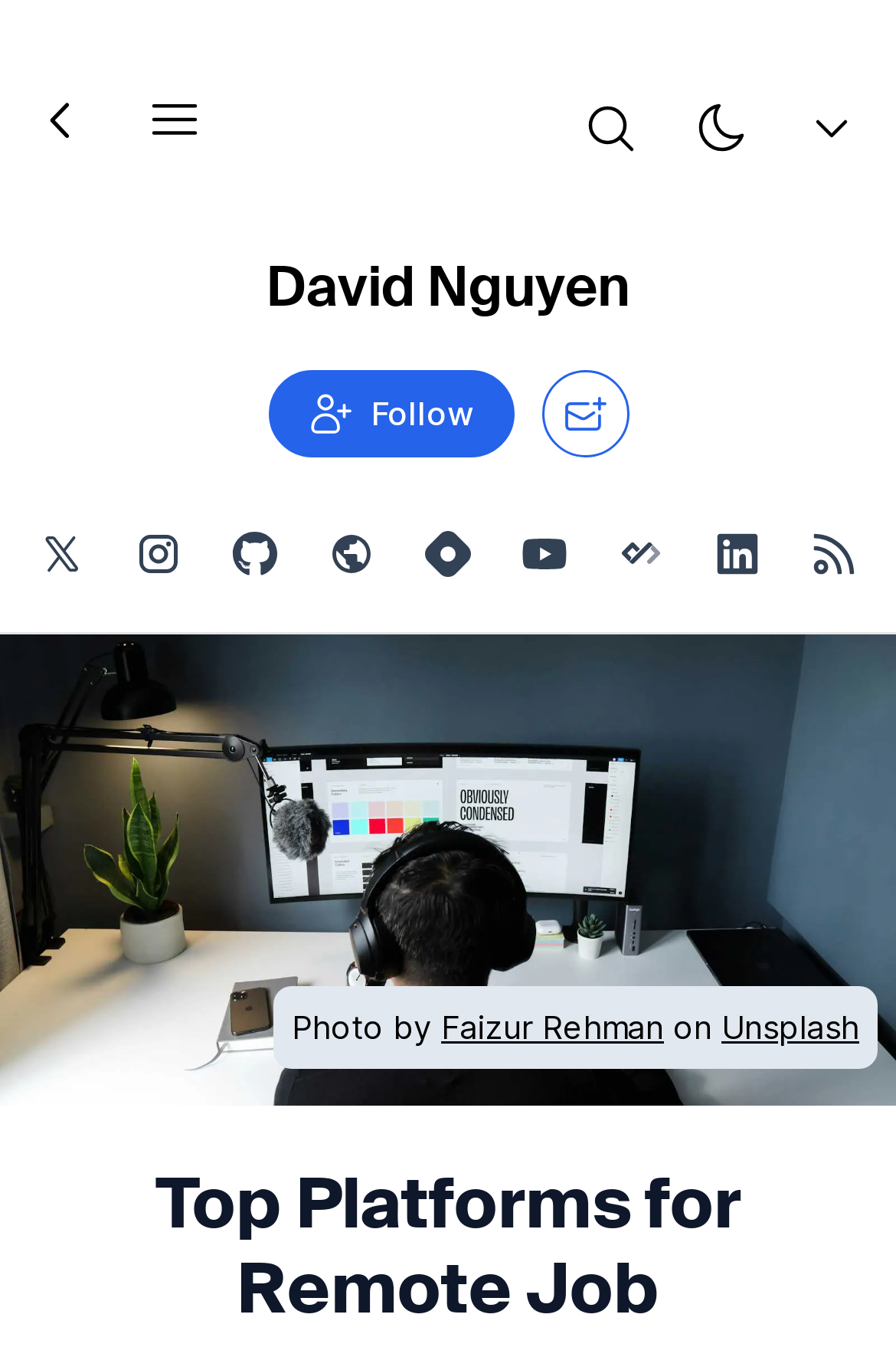How many social media links are available?
Refer to the image and provide a one-word or short phrase answer.

9